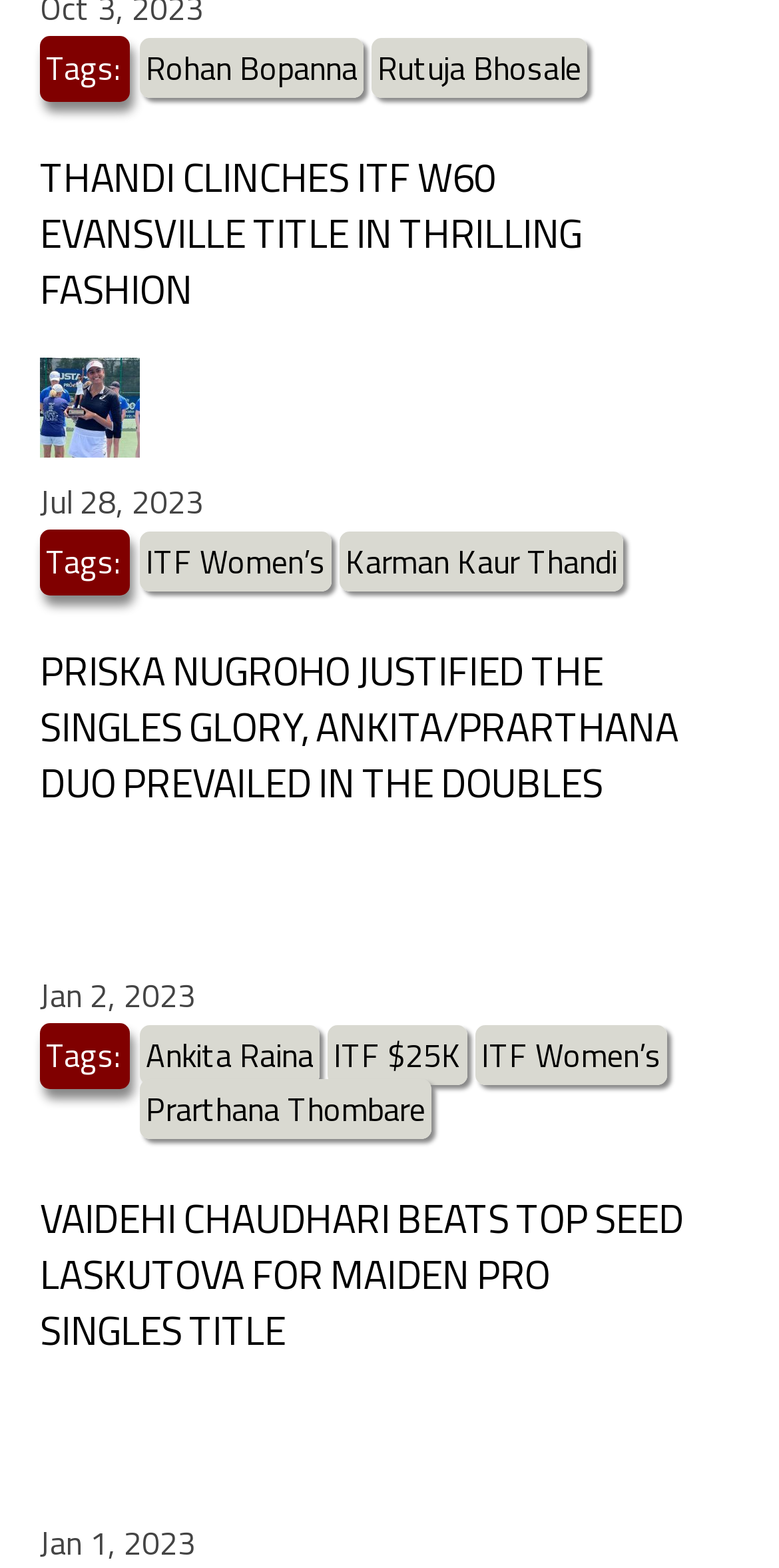Predict the bounding box of the UI element based on the description: "Karman Kaur Thandi". The coordinates should be four float numbers between 0 and 1, formatted as [left, top, right, bottom].

[0.436, 0.339, 0.8, 0.377]